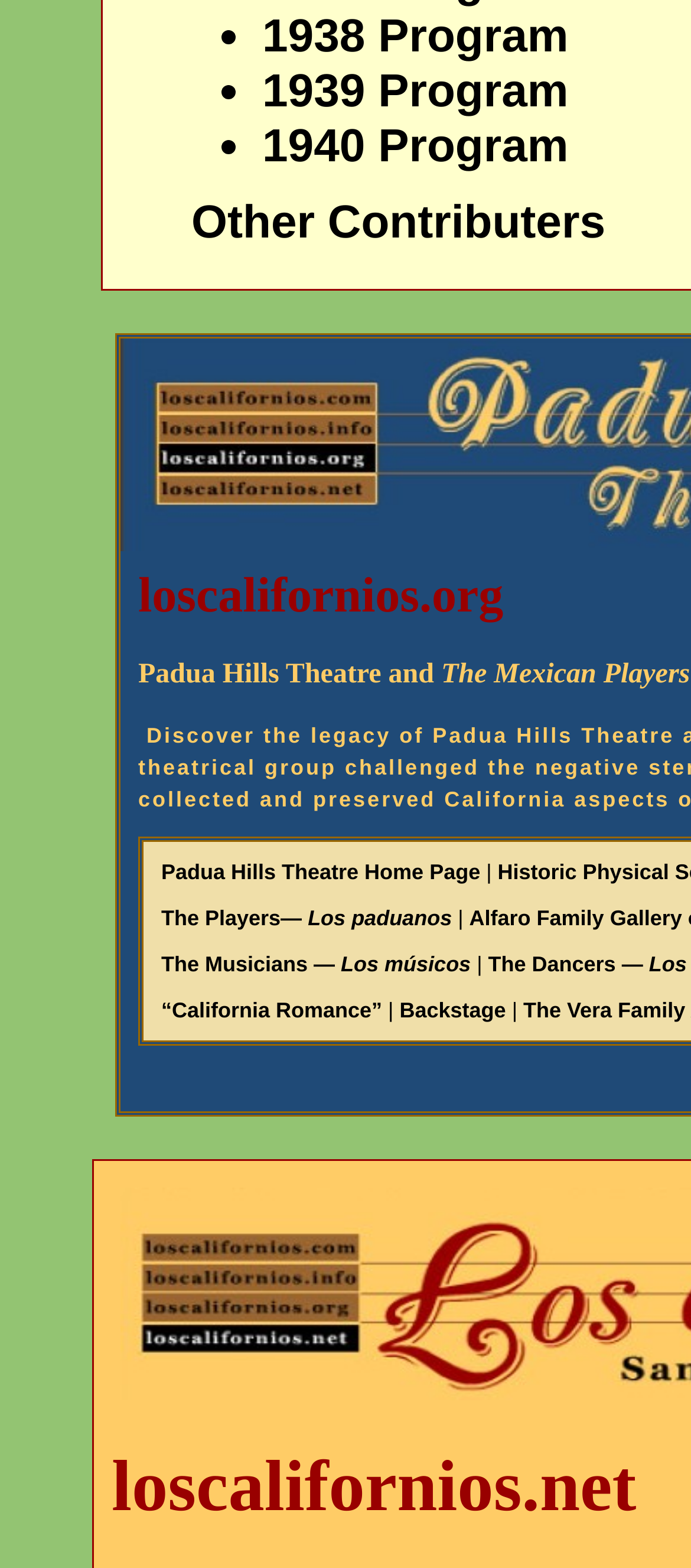Predict the bounding box coordinates of the area that should be clicked to accomplish the following instruction: "View 1938 Program". The bounding box coordinates should consist of four float numbers between 0 and 1, i.e., [left, top, right, bottom].

[0.379, 0.006, 0.823, 0.04]